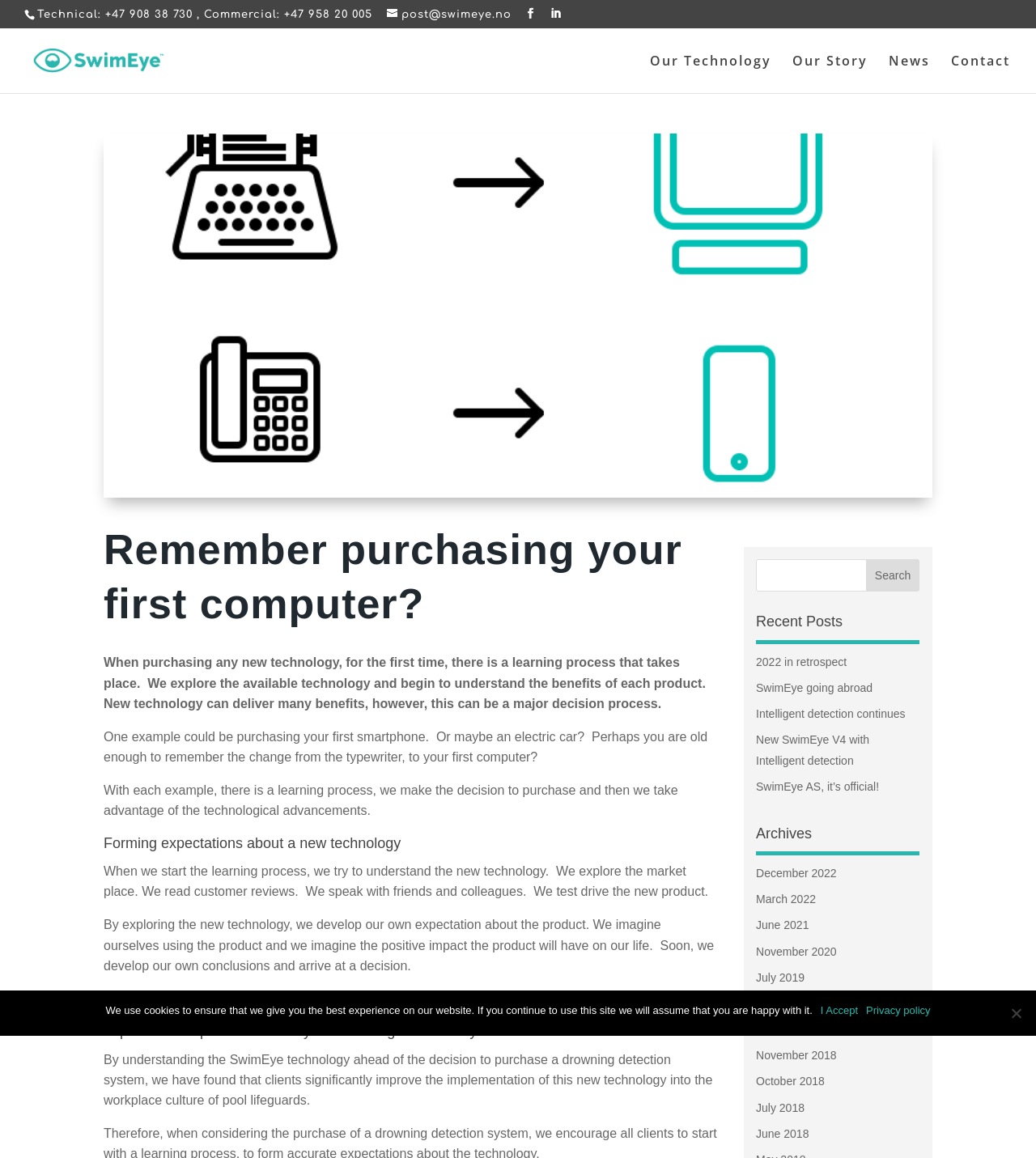Can you find the bounding box coordinates for the element to click on to achieve the instruction: "Click the 'Our Technology' link"?

[0.627, 0.047, 0.745, 0.08]